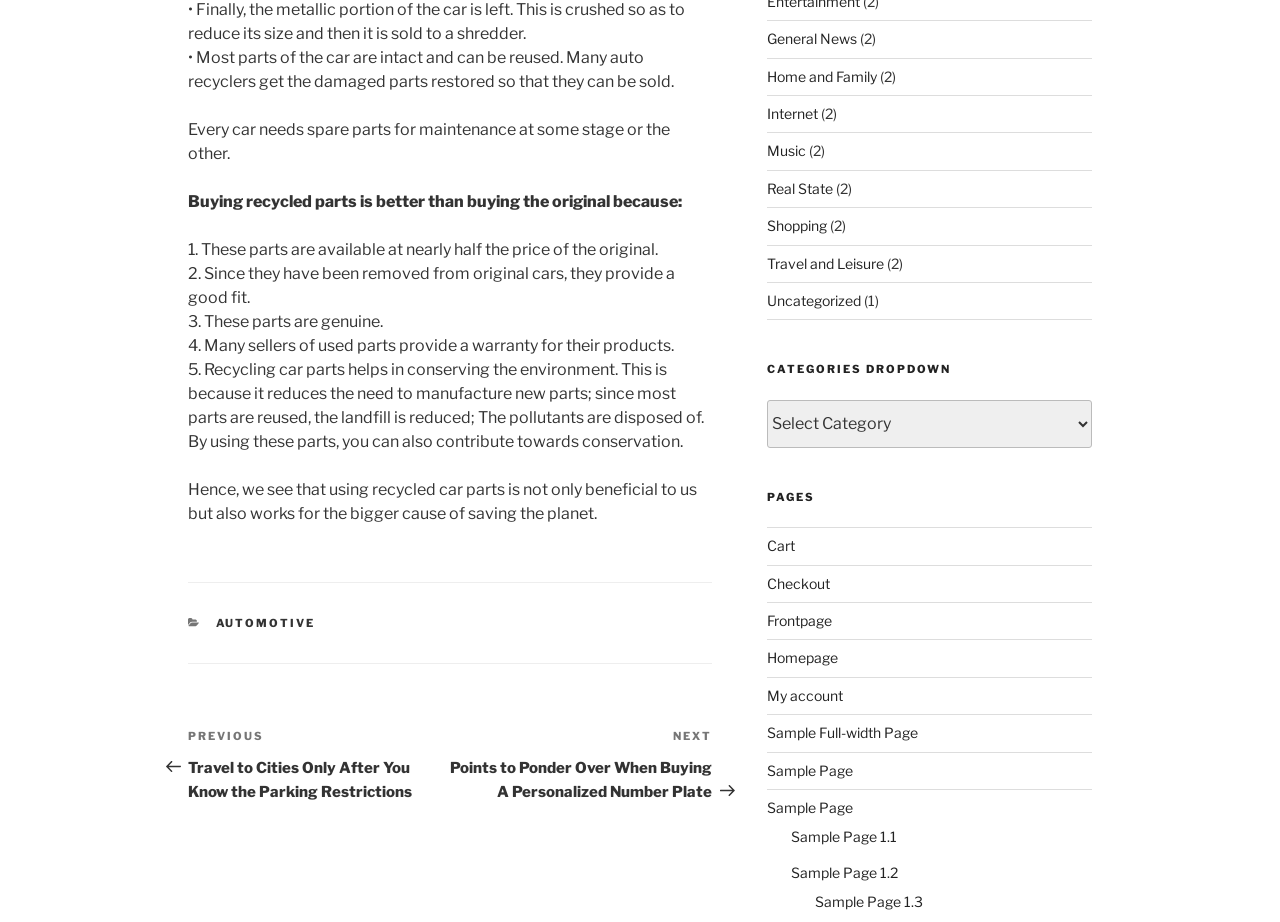Please locate the bounding box coordinates of the element that should be clicked to achieve the given instruction: "Click the 'Home' menu item".

None